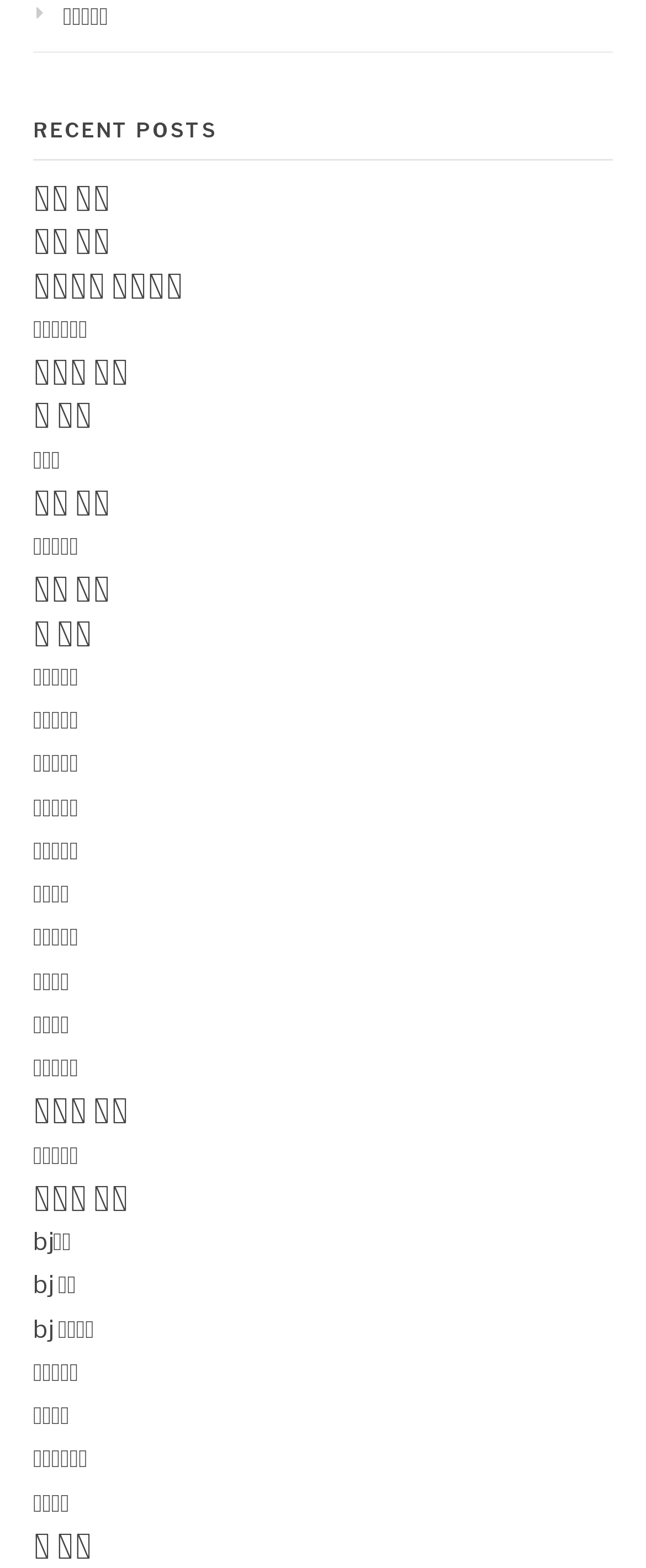Identify the bounding box coordinates of the region I need to click to complete this instruction: "Click on '해외밤알바'".

[0.051, 0.002, 0.168, 0.021]